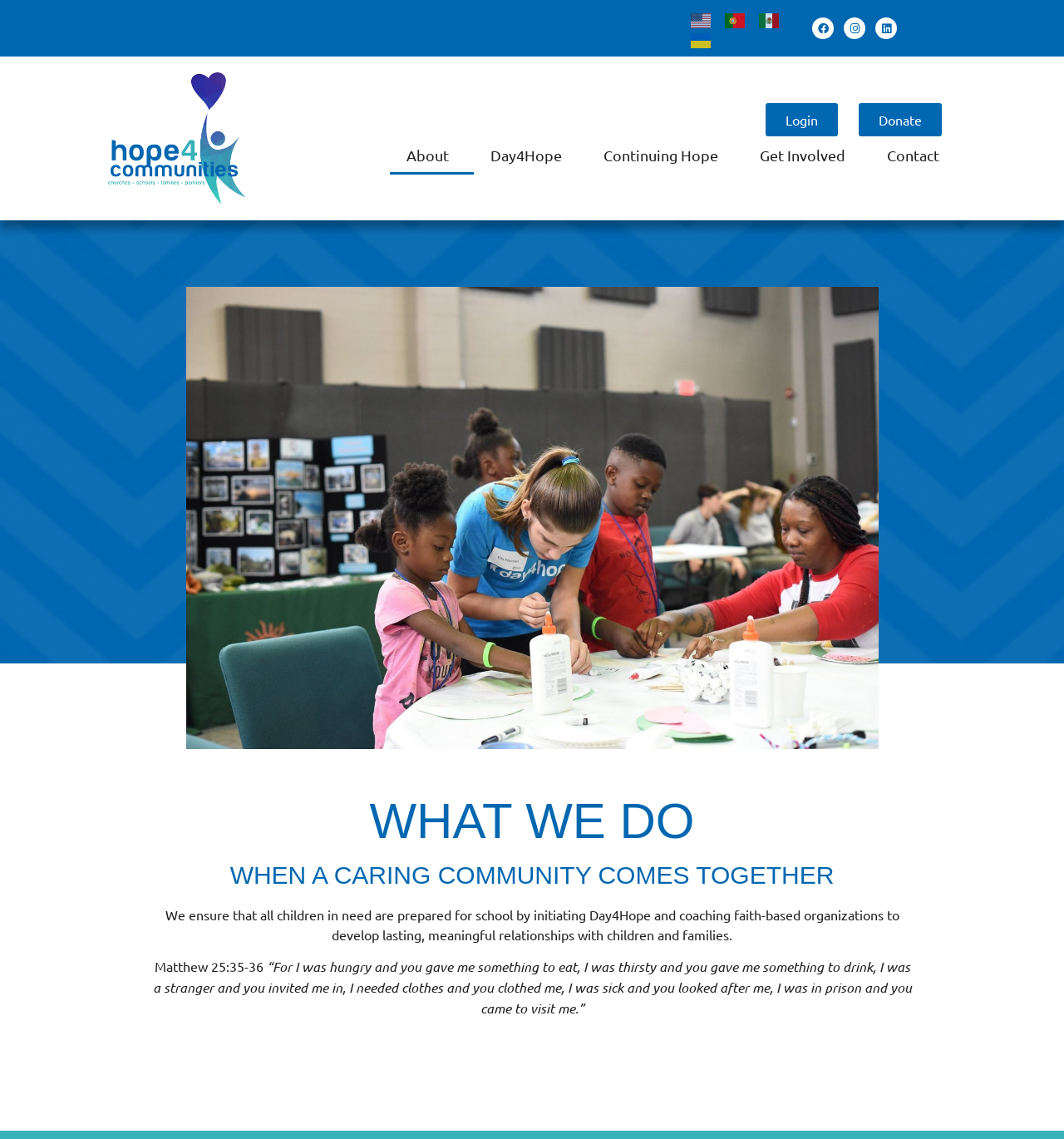How many social media links are there?
Your answer should be a single word or phrase derived from the screenshot.

3